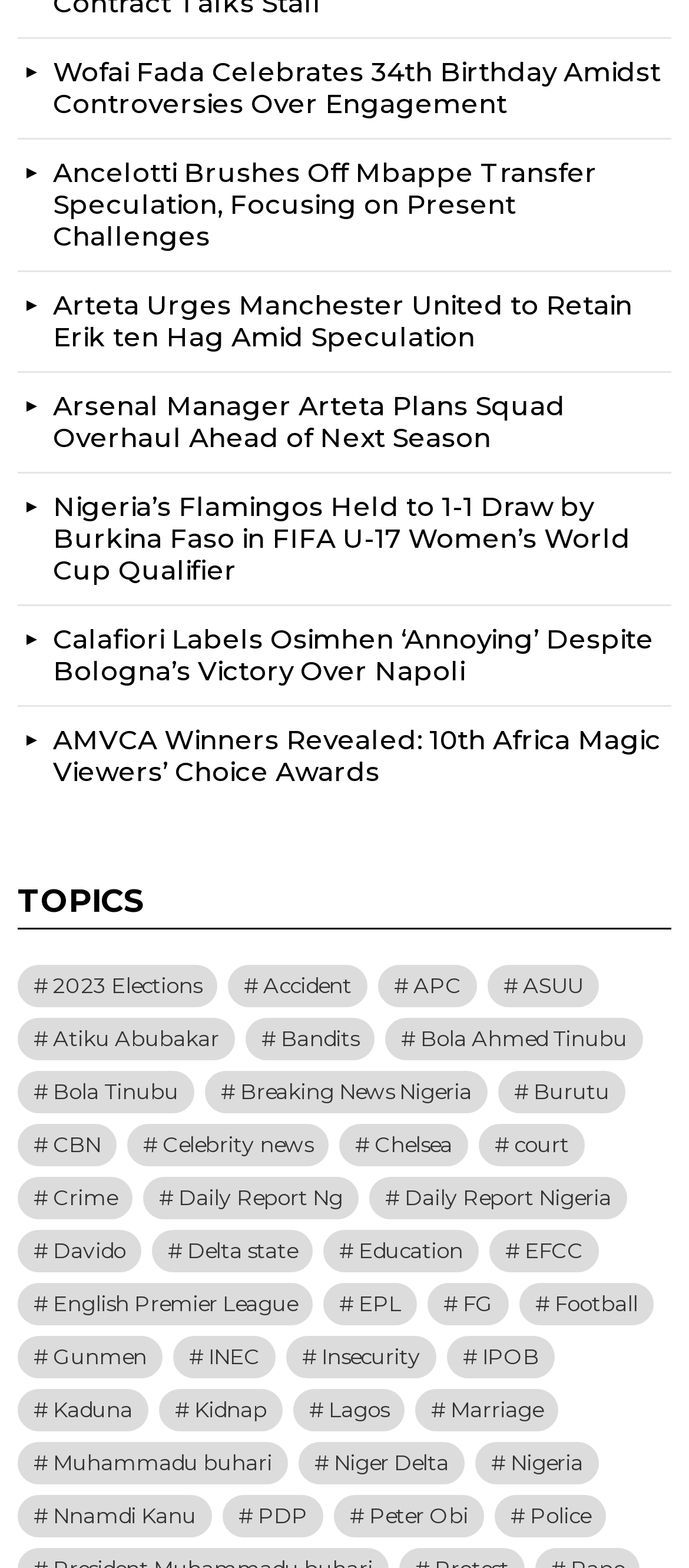Ascertain the bounding box coordinates for the UI element detailed here: "English Premier League". The coordinates should be provided as [left, top, right, bottom] with each value being a float between 0 and 1.

[0.026, 0.818, 0.454, 0.845]